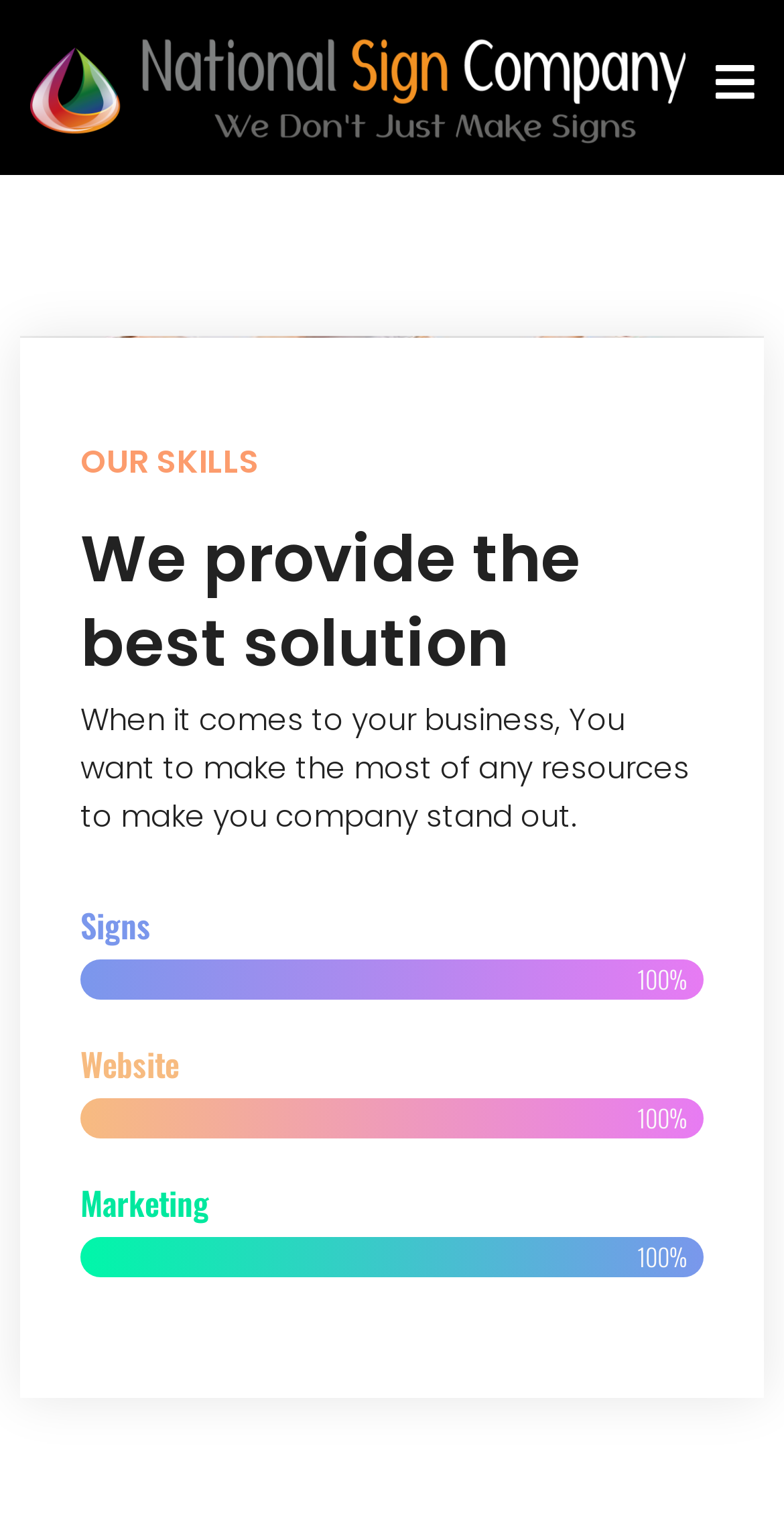Specify the bounding box coordinates (top-left x, top-left y, bottom-right x, bottom-right y) of the UI element in the screenshot that matches this description: parent_node: National Sign Company

[0.038, 0.02, 0.874, 0.094]